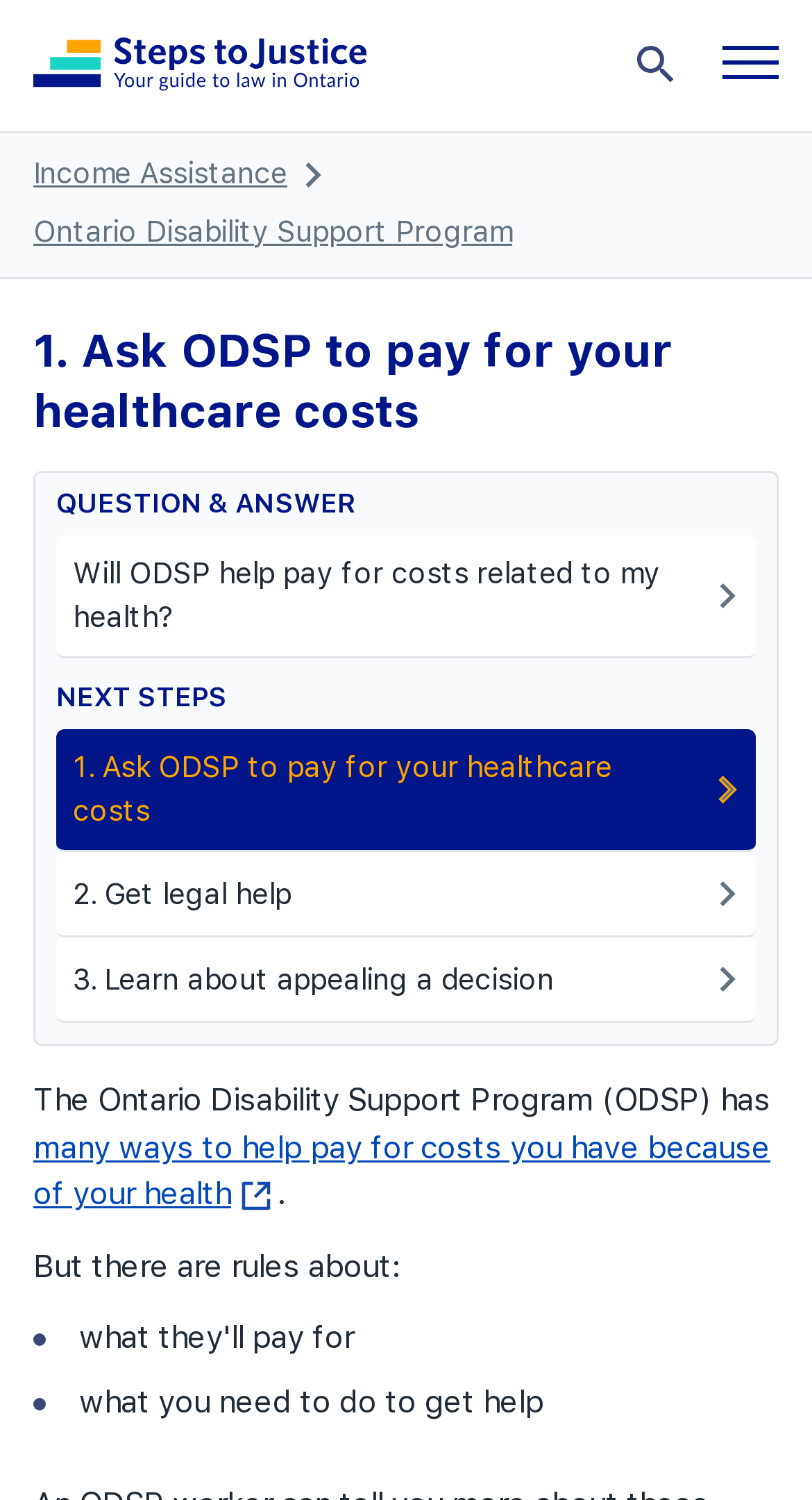Answer the following inquiry with a single word or phrase:
What is the name of the program that helps pay for healthcare costs?

ODSP